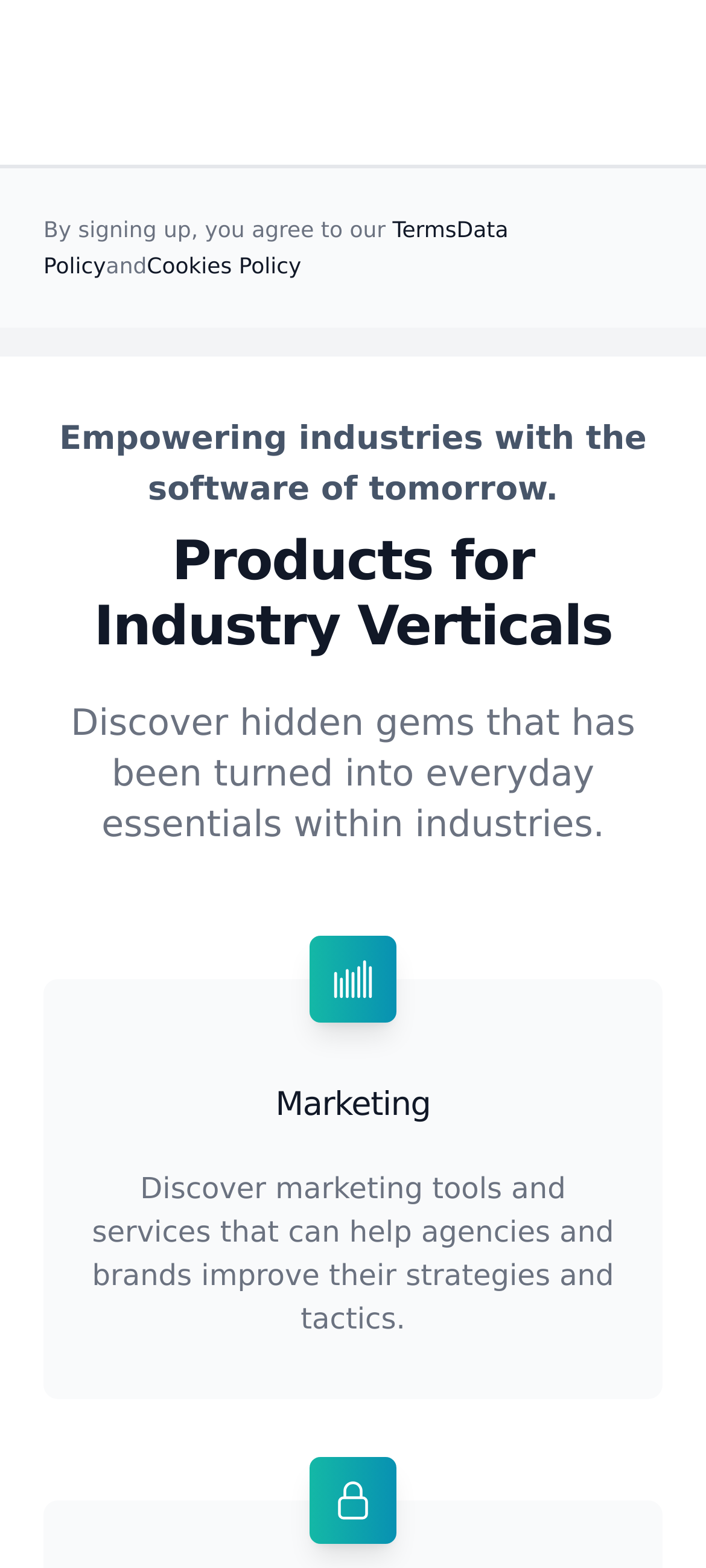Answer the question in one word or a short phrase:
What is the purpose of the 'Marketing' section?

Improve strategies and tactics